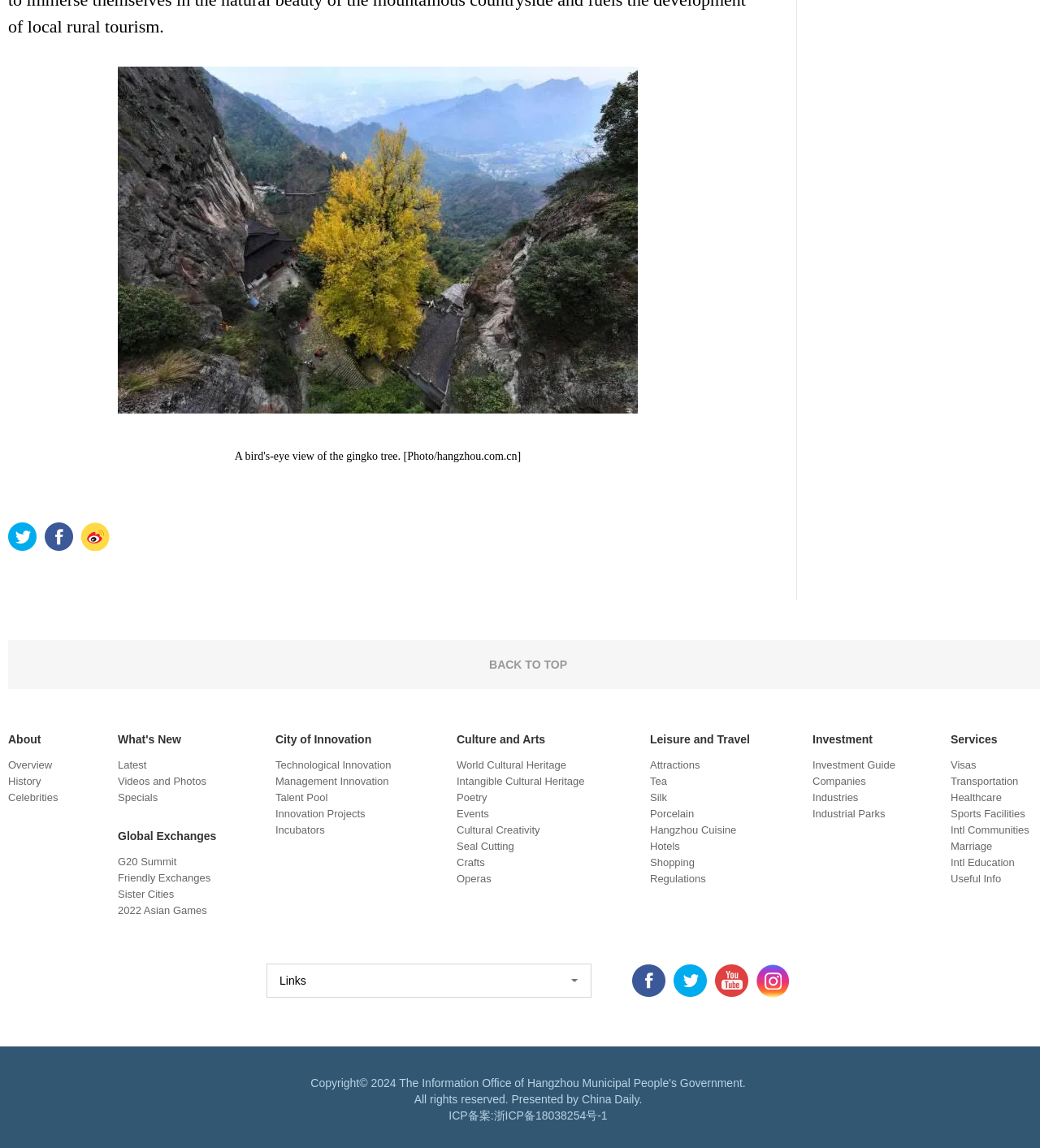Answer the question briefly using a single word or phrase: 
What is the first link in the first description list?

About